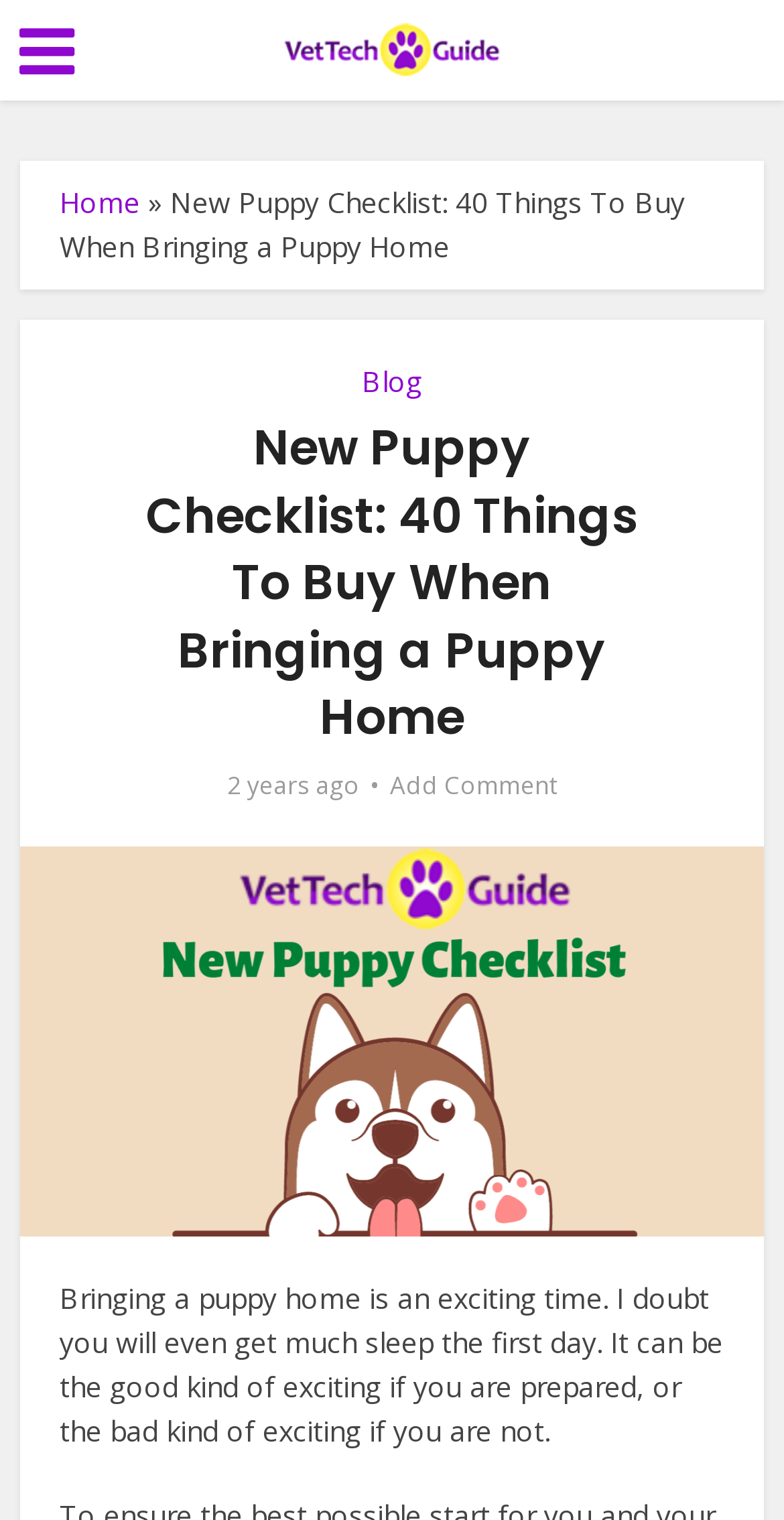Given the element description, predict the bounding box coordinates in the format (top-left x, top-left y, bottom-right x, bottom-right y), using floating point numbers between 0 and 1: Blog

[0.462, 0.238, 0.538, 0.263]